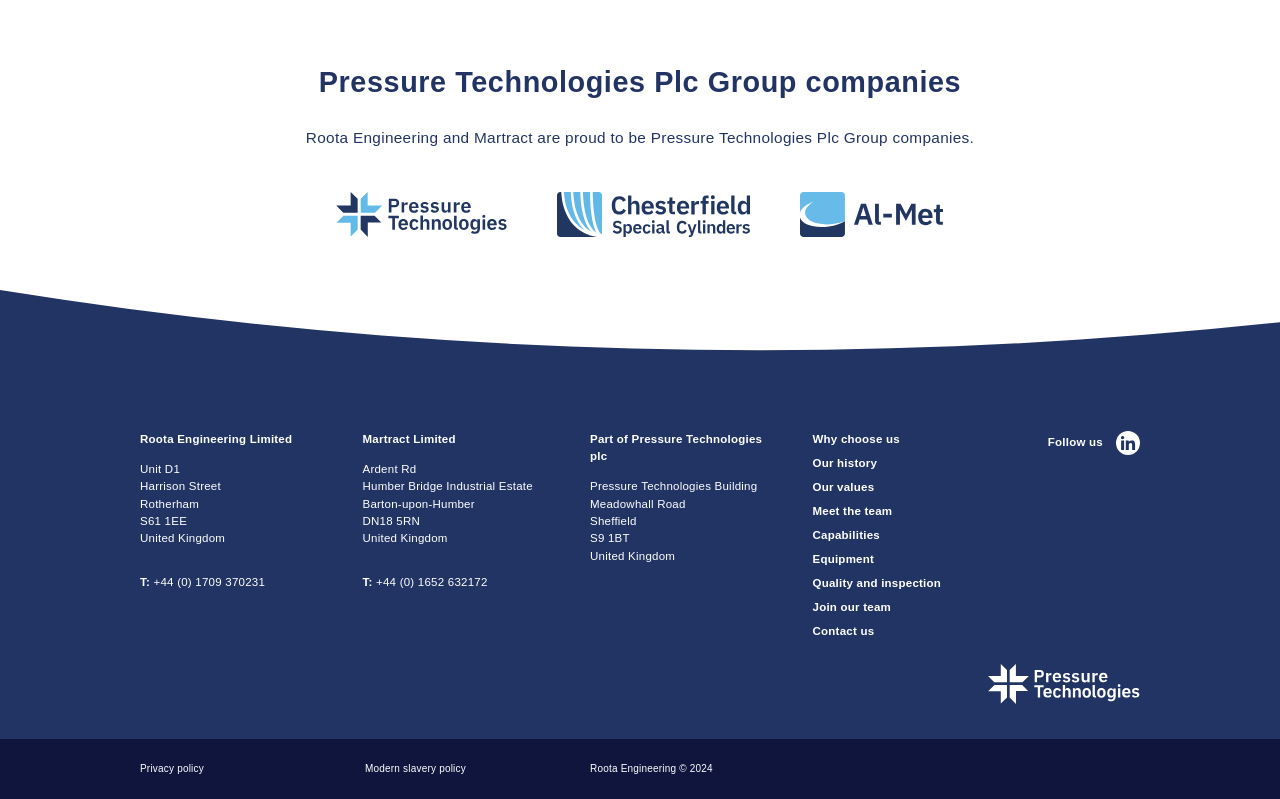Determine the bounding box coordinates of the element's region needed to click to follow the instruction: "Click Pressure Technologies logo". Provide these coordinates as four float numbers between 0 and 1, formatted as [left, top, right, bottom].

[0.263, 0.24, 0.396, 0.302]